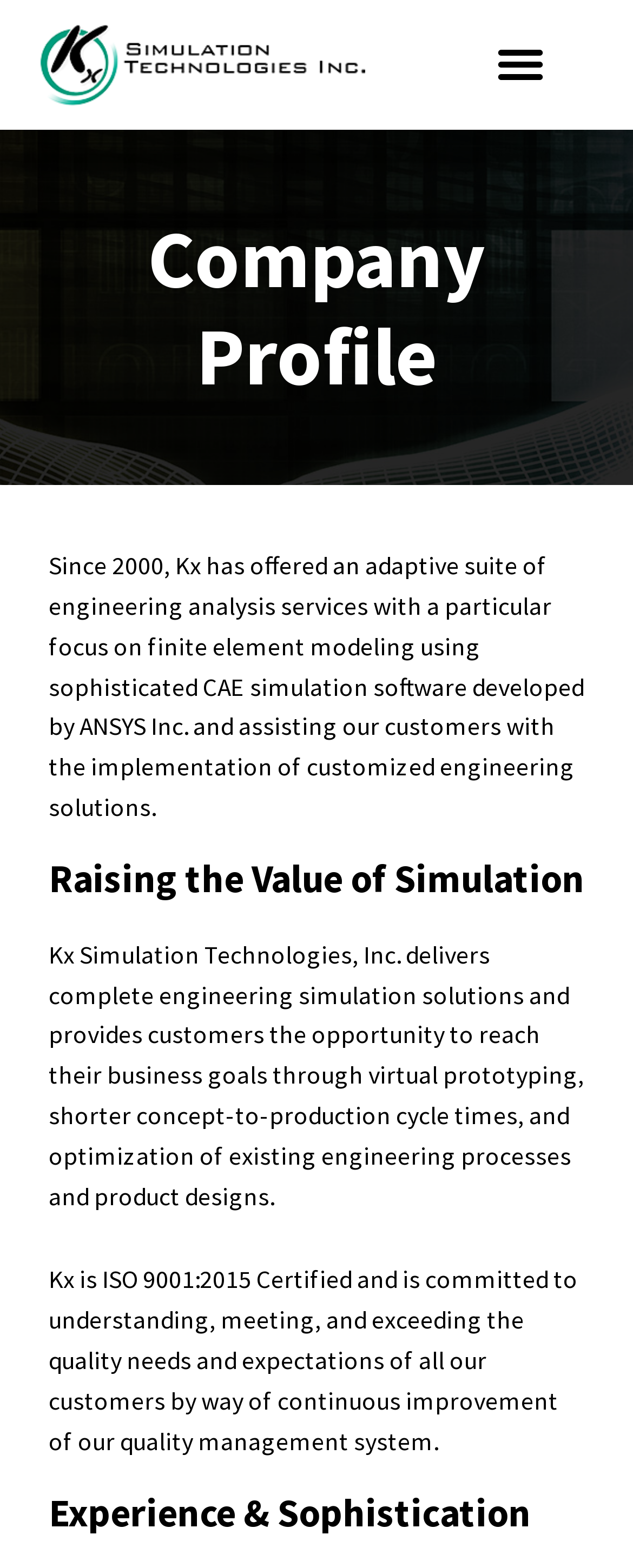How long has Kx been in business?
Answer the question with a single word or phrase by looking at the picture.

Since 2000